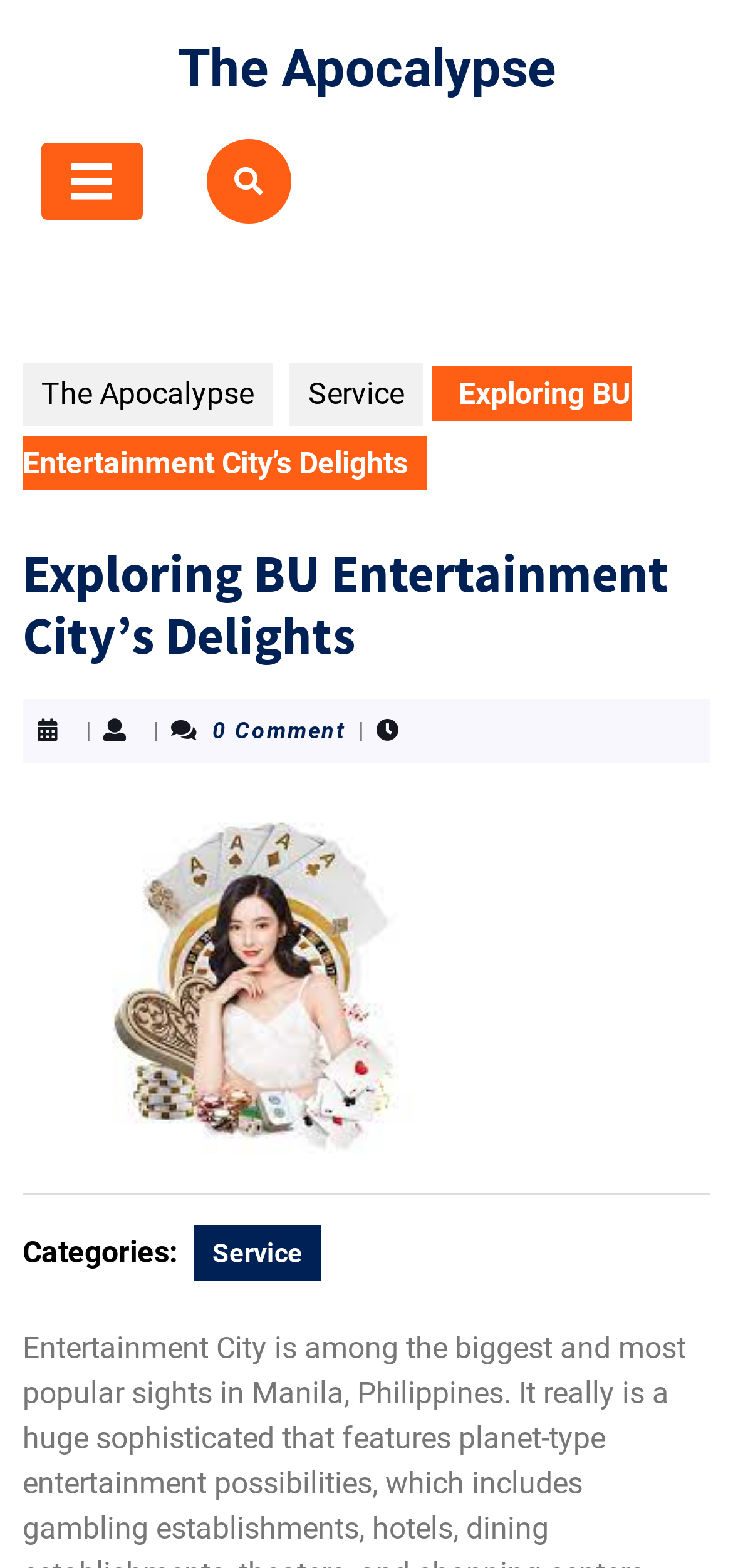Please answer the following question using a single word or phrase: 
How many comments are there on this post?

0